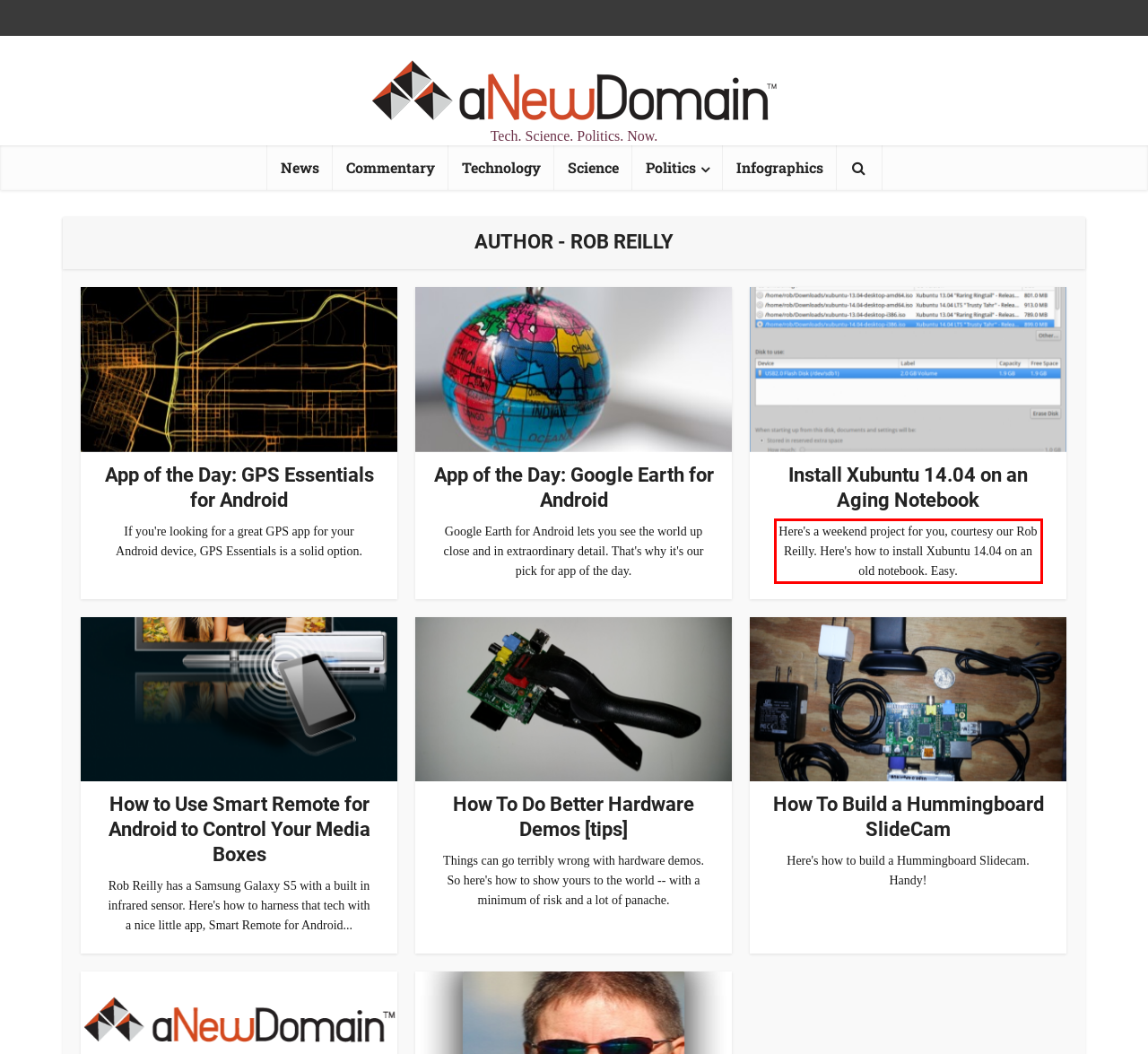Using the webpage screenshot, recognize and capture the text within the red bounding box.

Here's a weekend project for you, courtesy our Rob Reilly. Here's how to install Xubuntu 14.04 on an old notebook. Easy.